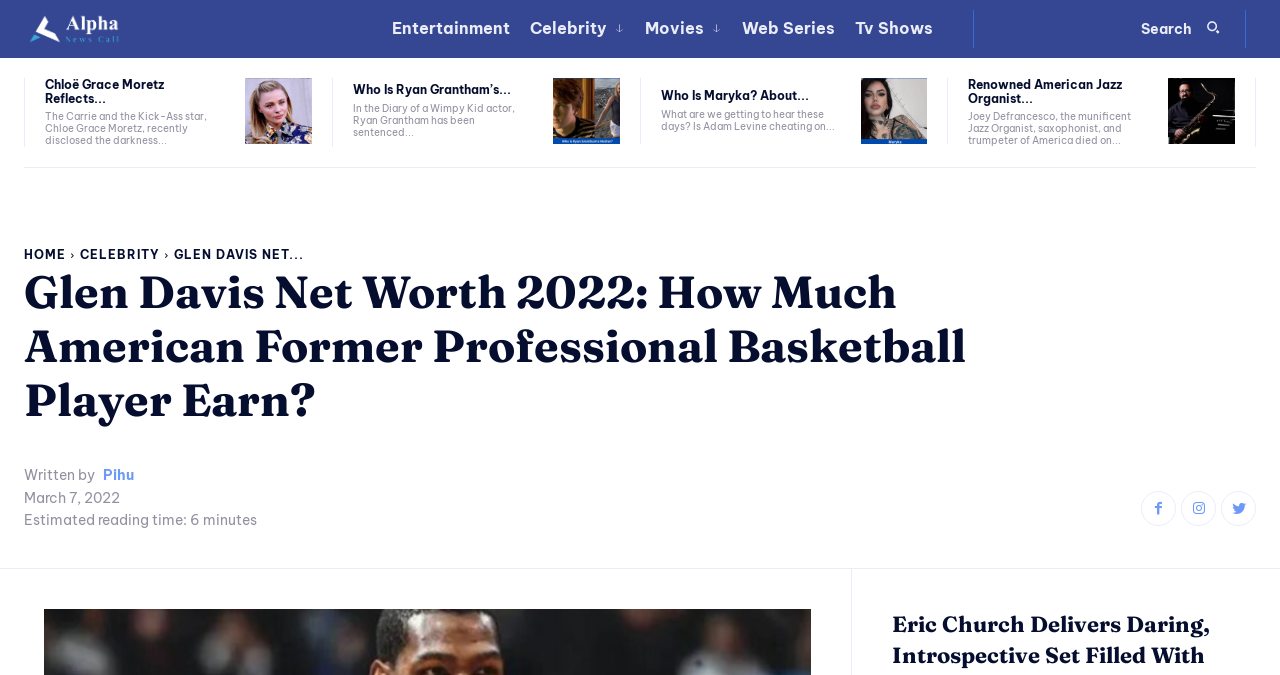Find the bounding box coordinates of the element's region that should be clicked in order to follow the given instruction: "Read about Chloë Grace Moretz". The coordinates should consist of four float numbers between 0 and 1, i.e., [left, top, right, bottom].

[0.191, 0.115, 0.244, 0.214]